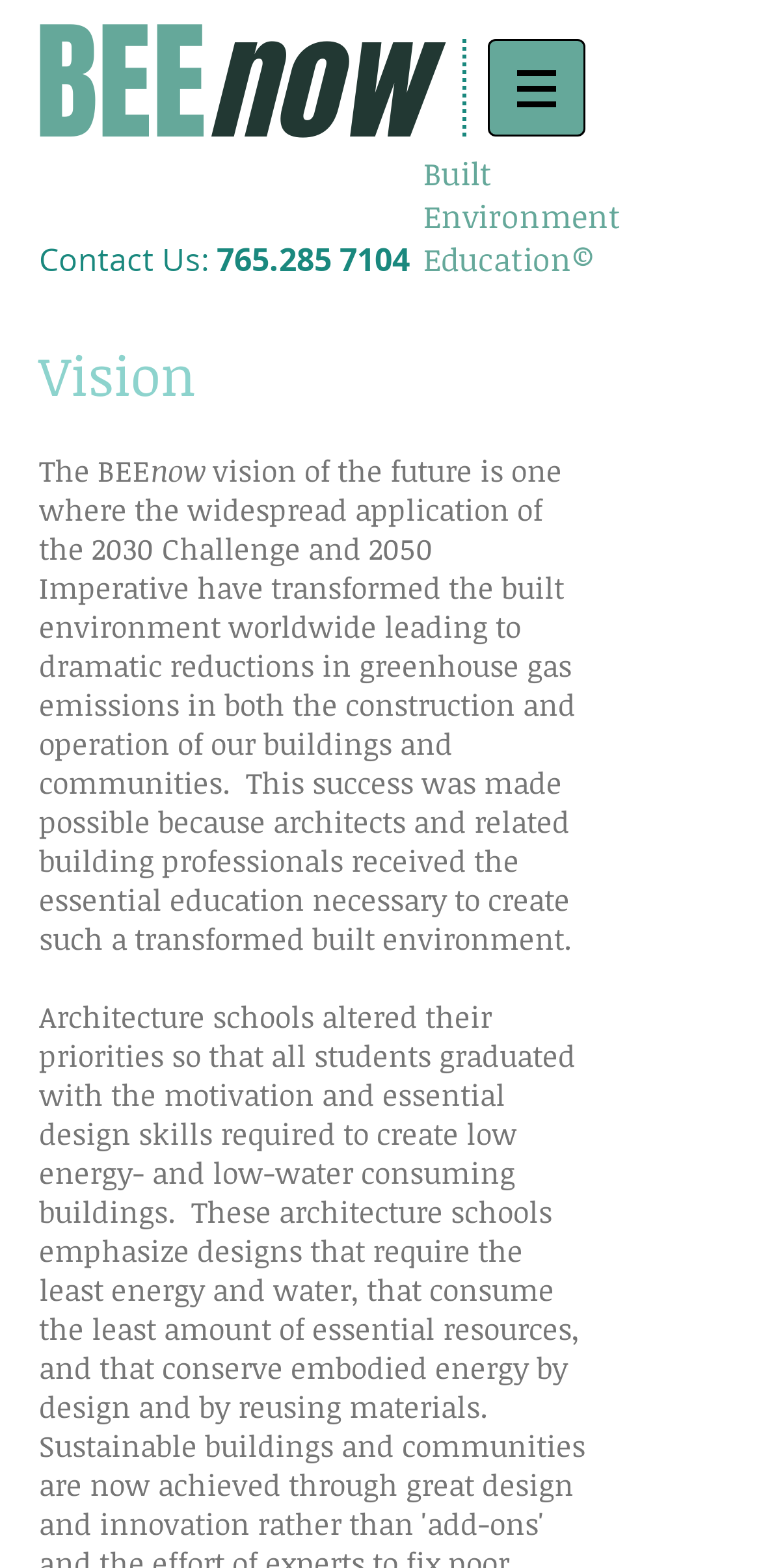Analyze and describe the webpage in a detailed narrative.

The webpage is about "Vision" and "beenow". At the top center of the page, there are three static text elements, "Built", "Environment", and "Education©", arranged horizontally. Below these elements, on the left side, there is a heading "Contact Us: 765.285 7104" with a link to the phone number. 

On the top right side, there is a navigation menu labeled "Site" with a button that has a popup menu, indicated by an image. Below the navigation menu, there are two headings, "Vision" and a blank heading. 

To the left of these headings, there are three static text elements, "The BEE", "now", and a long paragraph describing the vision of the future, which is about transforming the built environment worldwide to reduce greenhouse gas emissions. This paragraph is positioned below the headings and spans across the page.